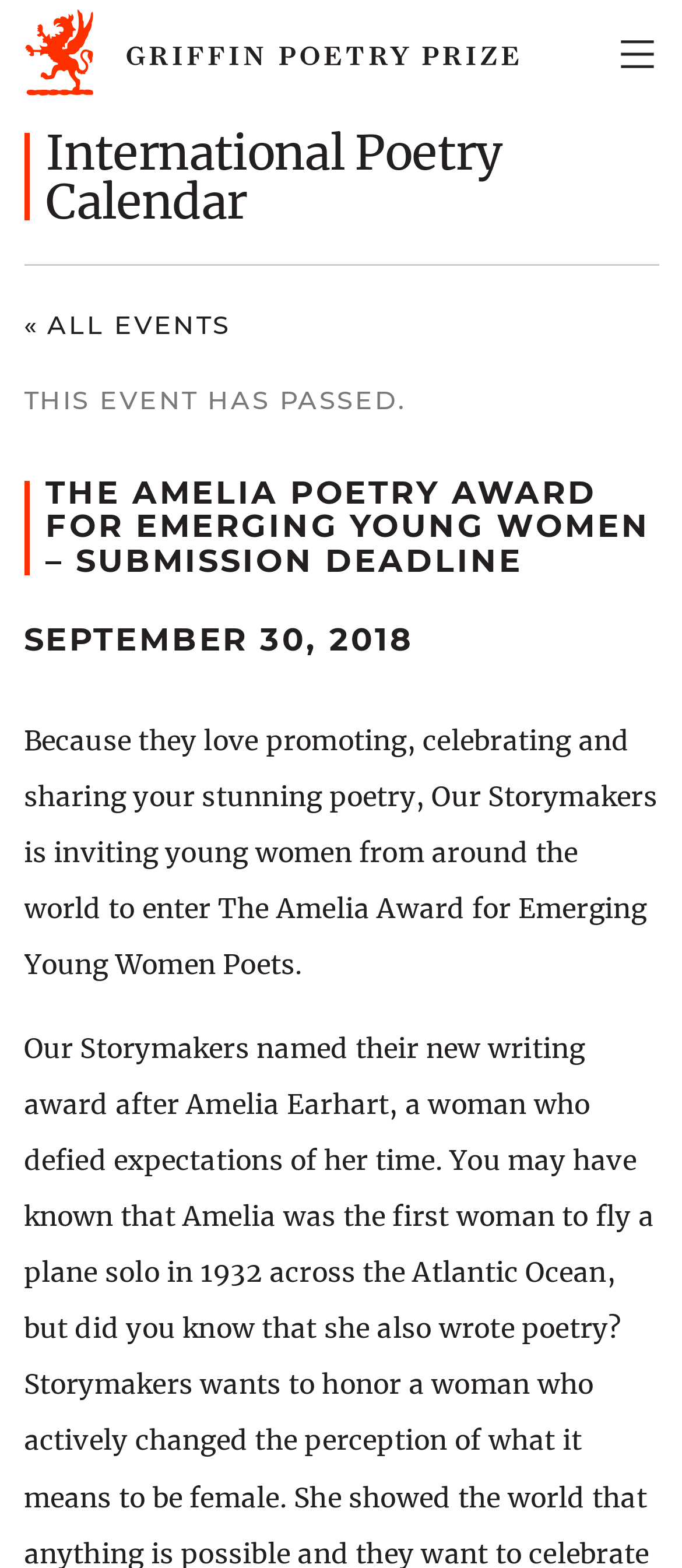Find the bounding box coordinates of the area that needs to be clicked in order to achieve the following instruction: "Toggle navigation menu". The coordinates should be specified as four float numbers between 0 and 1, i.e., [left, top, right, bottom].

[0.891, 0.016, 0.982, 0.052]